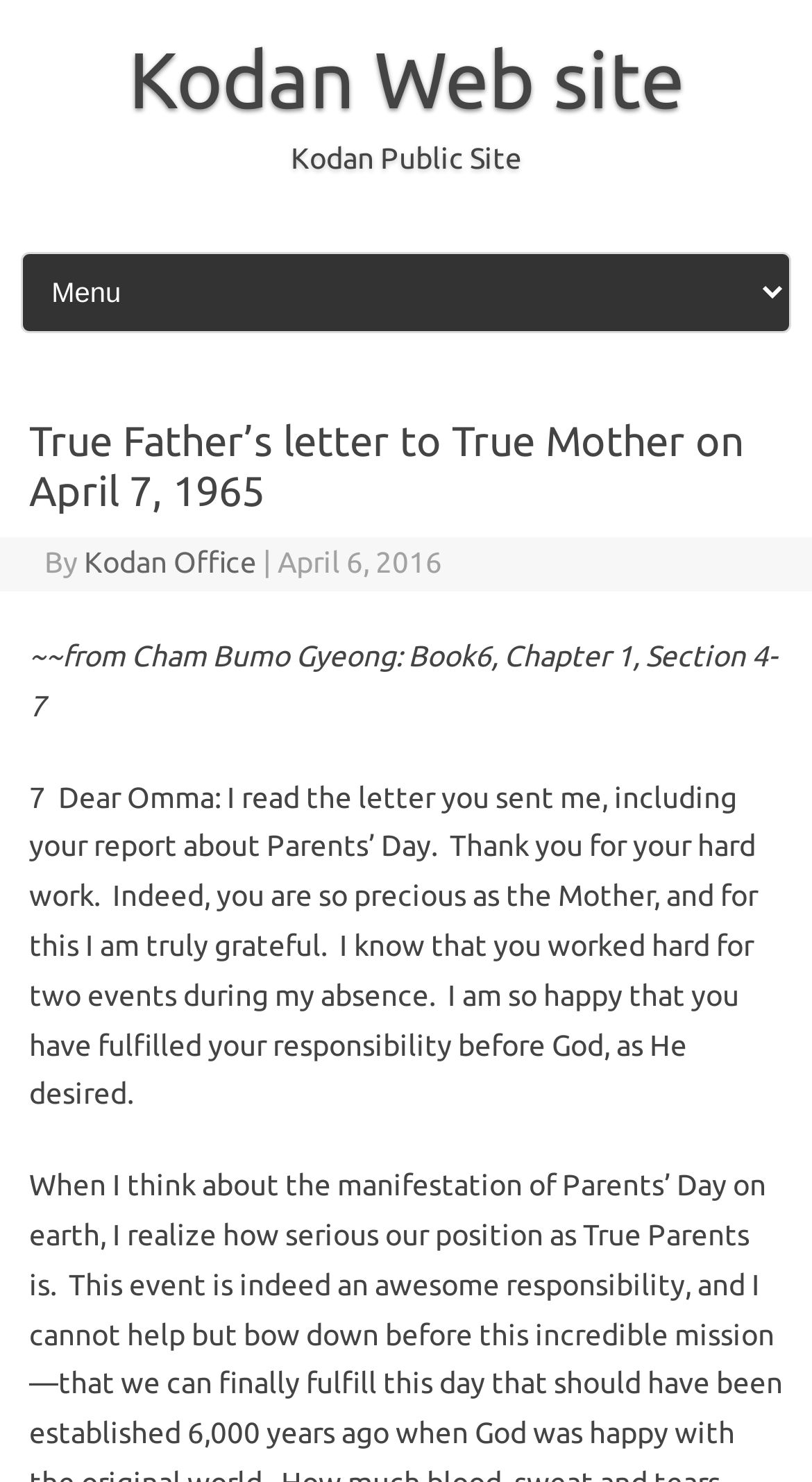What is the name of the website?
Based on the visual content, answer with a single word or a brief phrase.

Kodan Web site